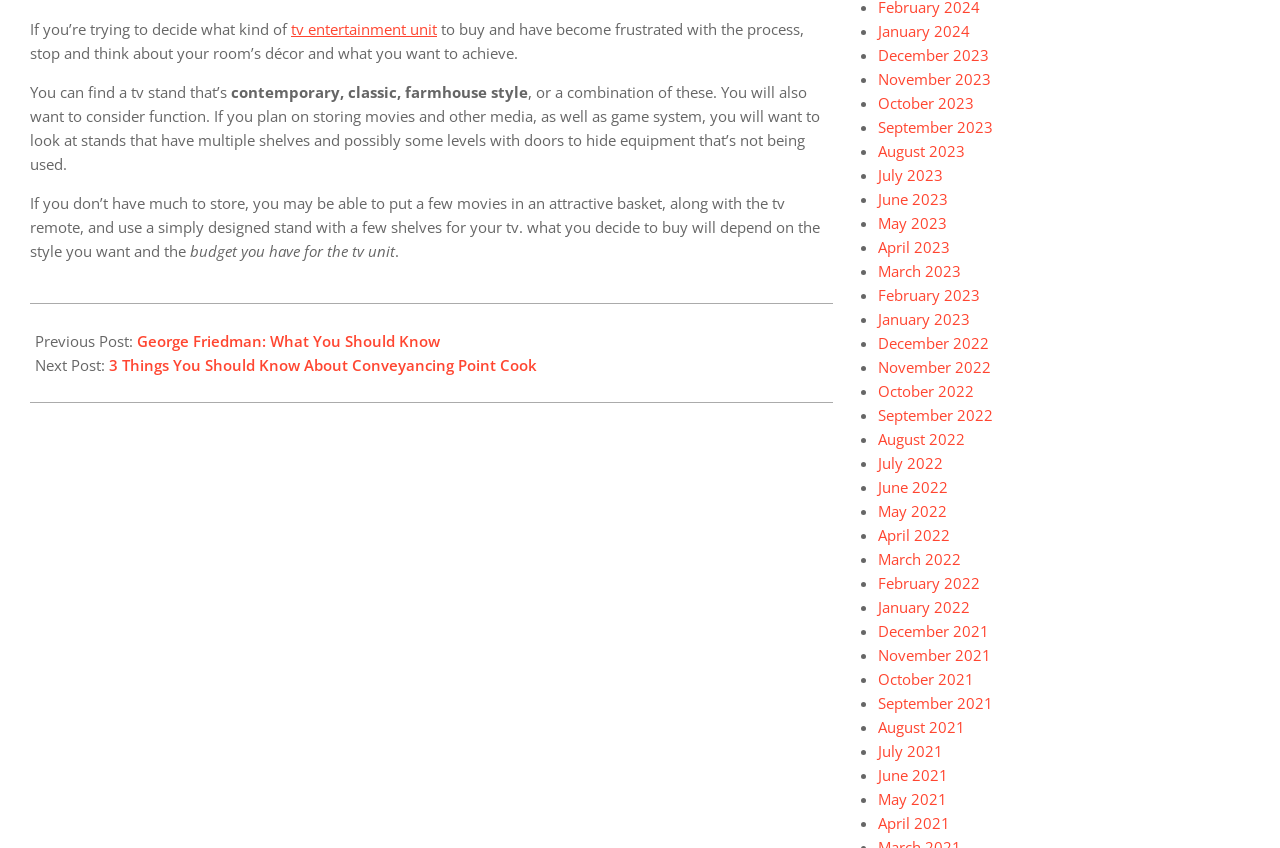Locate the bounding box coordinates of the UI element described by: "Standard Time". Provide the coordinates as four float numbers between 0 and 1, formatted as [left, top, right, bottom].

None